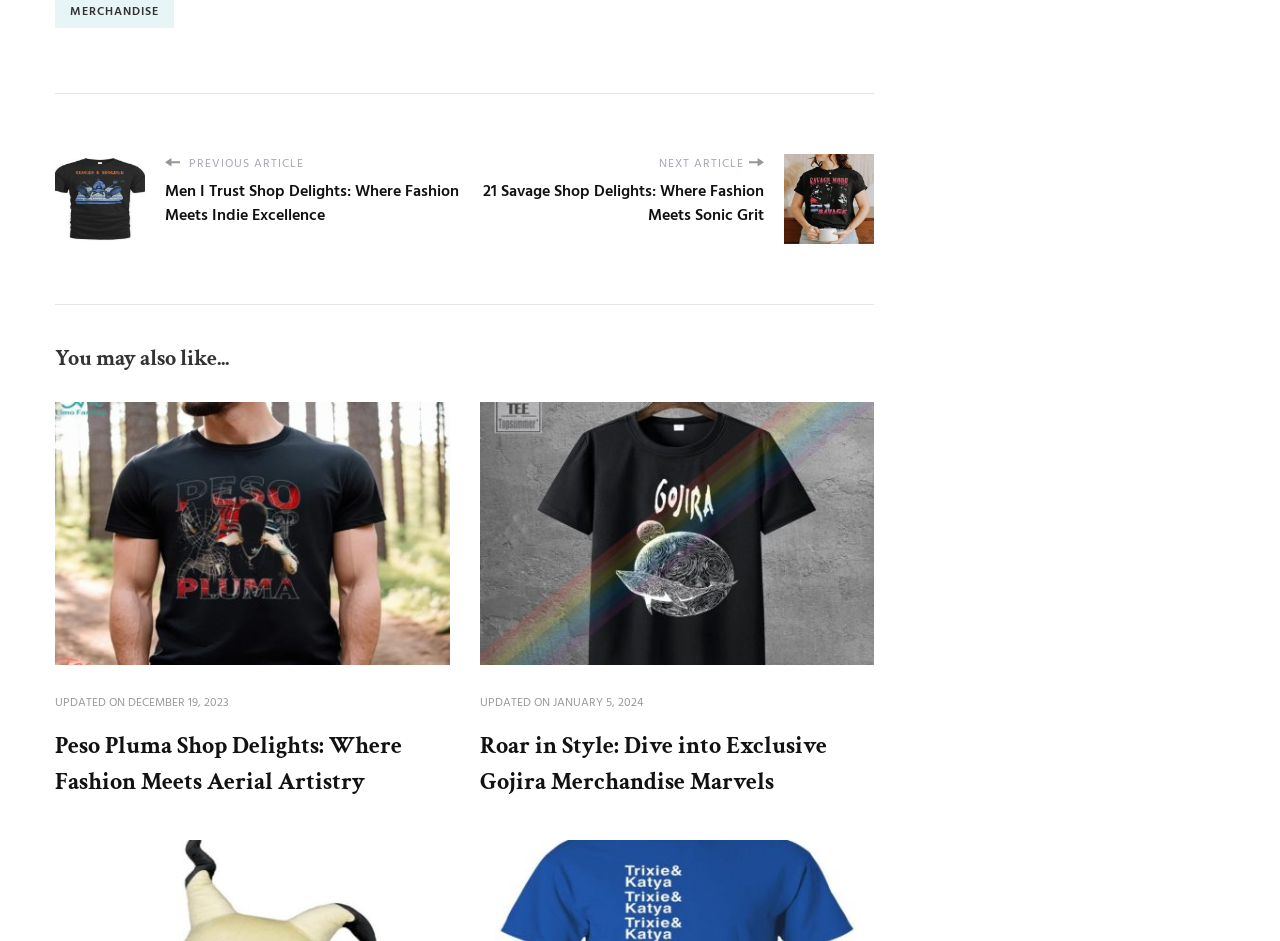Please provide the bounding box coordinates for the element that needs to be clicked to perform the following instruction: "Explore the article about Roar in Style". The coordinates should be given as four float numbers between 0 and 1, i.e., [left, top, right, bottom].

[0.375, 0.776, 0.646, 0.847]